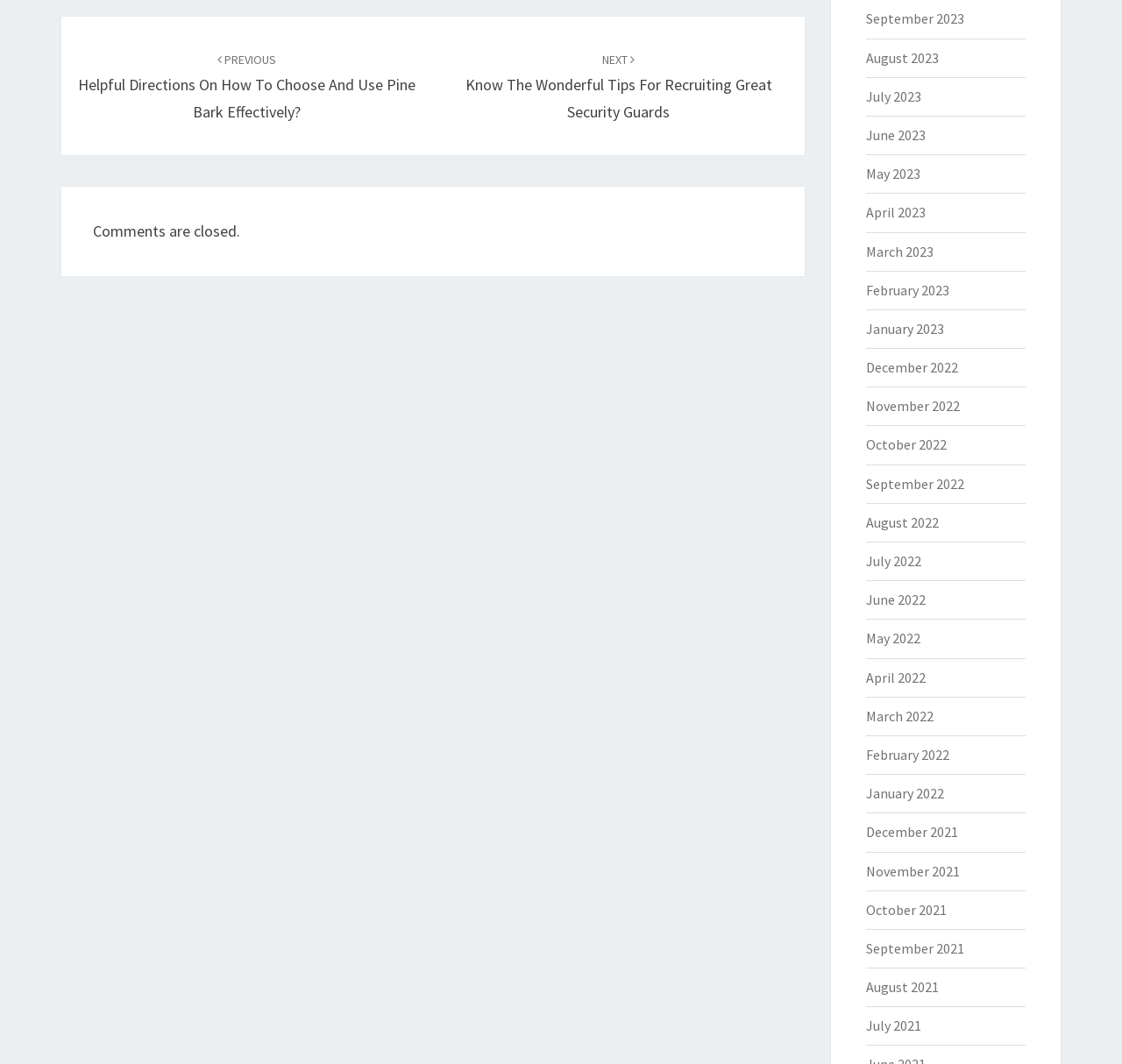Find the bounding box coordinates of the clickable area required to complete the following action: "go to next post".

[0.415, 0.045, 0.688, 0.114]